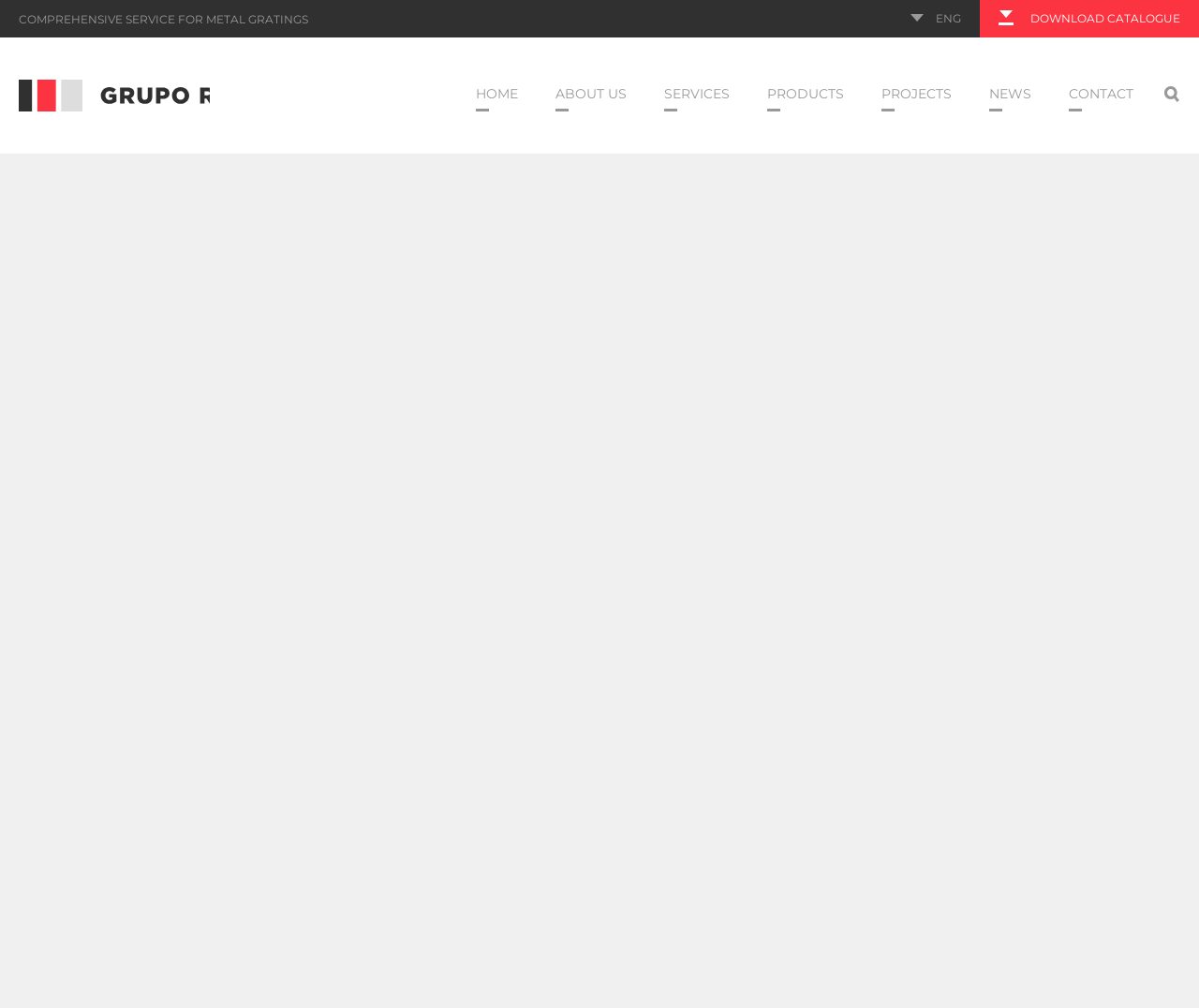Offer a thorough description of the webpage.

This webpage appears to be a blog post or article about painting steel grating. At the top, there is a heading that reads "COMPREHENSIVE SERVICE FOR METAL GRATINGS" in a prominent position. Below this heading, there is a small image and a few links, including "DOWNLOAD CATALOGUE" and "Grupo Relesa". 

On the left side of the page, there is a navigation menu with links to "HOME", "ABOUT US", "SERVICES", "PRODUCTS", "PROJECTS", "NEWS", and "CONTACT". 

The main content of the page is divided into sections, each with its own heading. The first section is titled "Can steel grating be painted?" and has a subheading that reads "Once galvanized, the metal grating takes on a medium gray color". This section discusses the possibility of painting steel grating and its associated benefits. 

The next section is titled "Painting steel grating" and talks about the versatility of steel grating, its uses in industrial amenities, and its potential for other applications. 

Throughout the page, there are several images, including a small avatar of the author, Toni Marín Trillo, and a few other decorative elements. At the top right corner, there is a search button with a small image.